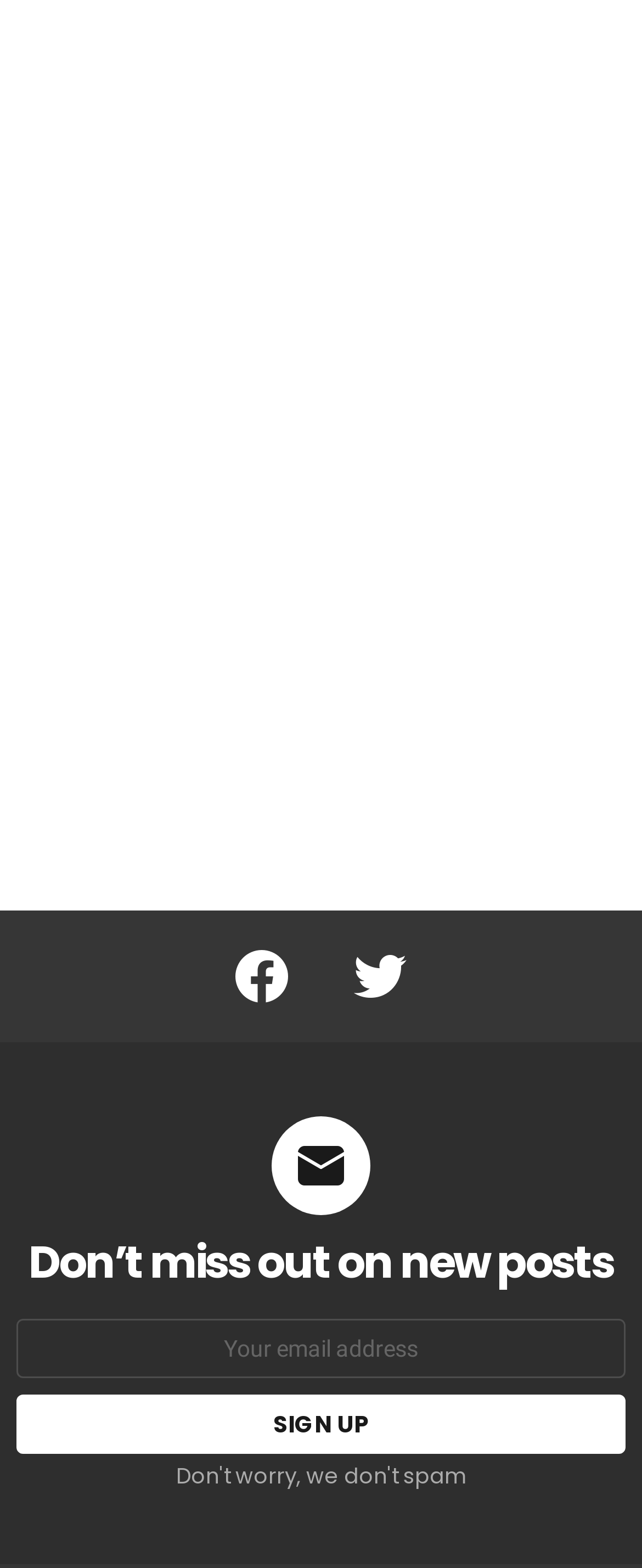How many articles are there on the webpage?
Give a one-word or short phrase answer based on the image.

3